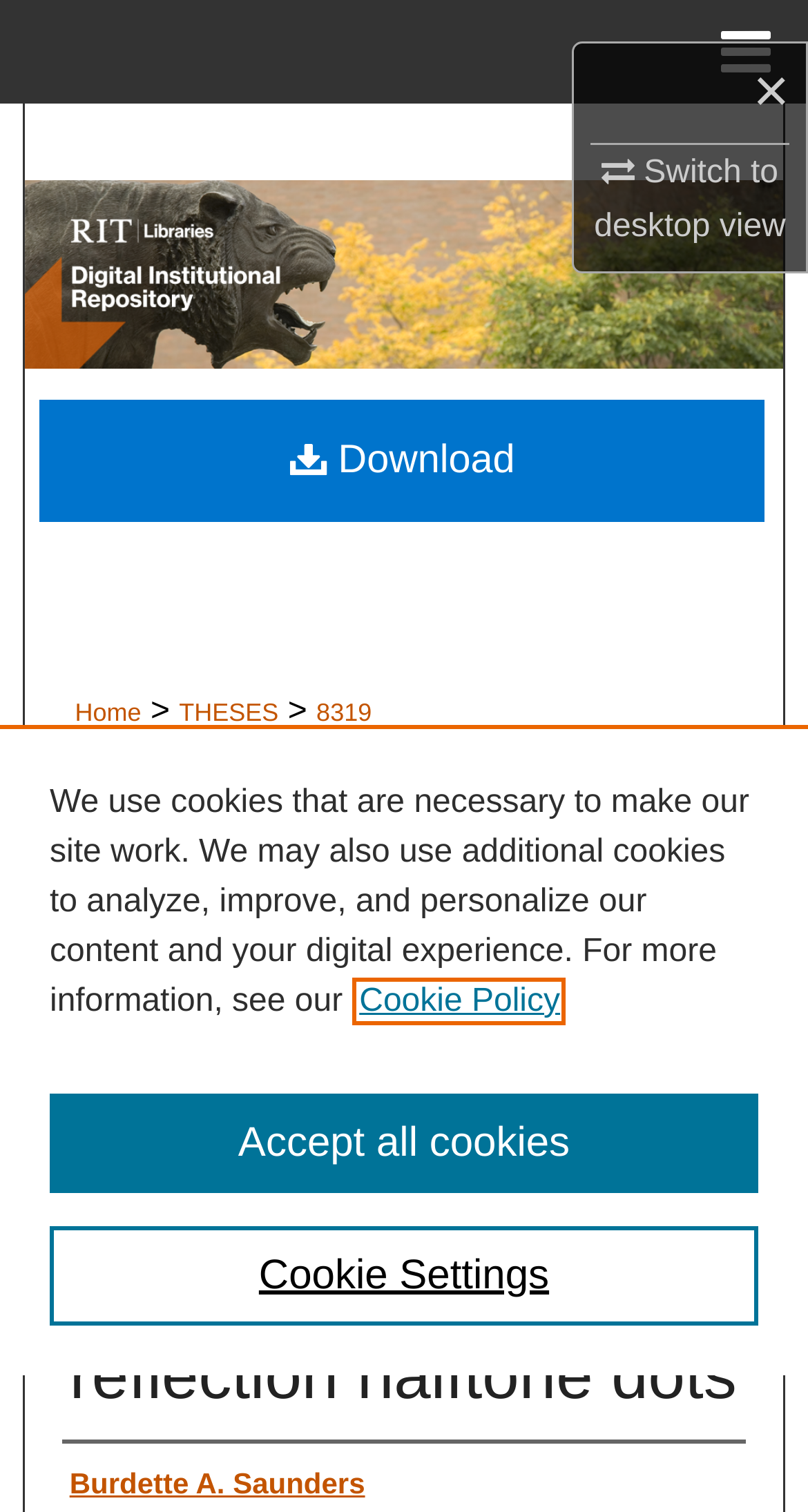Please identify the bounding box coordinates of the element's region that I should click in order to complete the following instruction: "Switch to desktop view". The bounding box coordinates consist of four float numbers between 0 and 1, i.e., [left, top, right, bottom].

[0.735, 0.098, 0.972, 0.162]